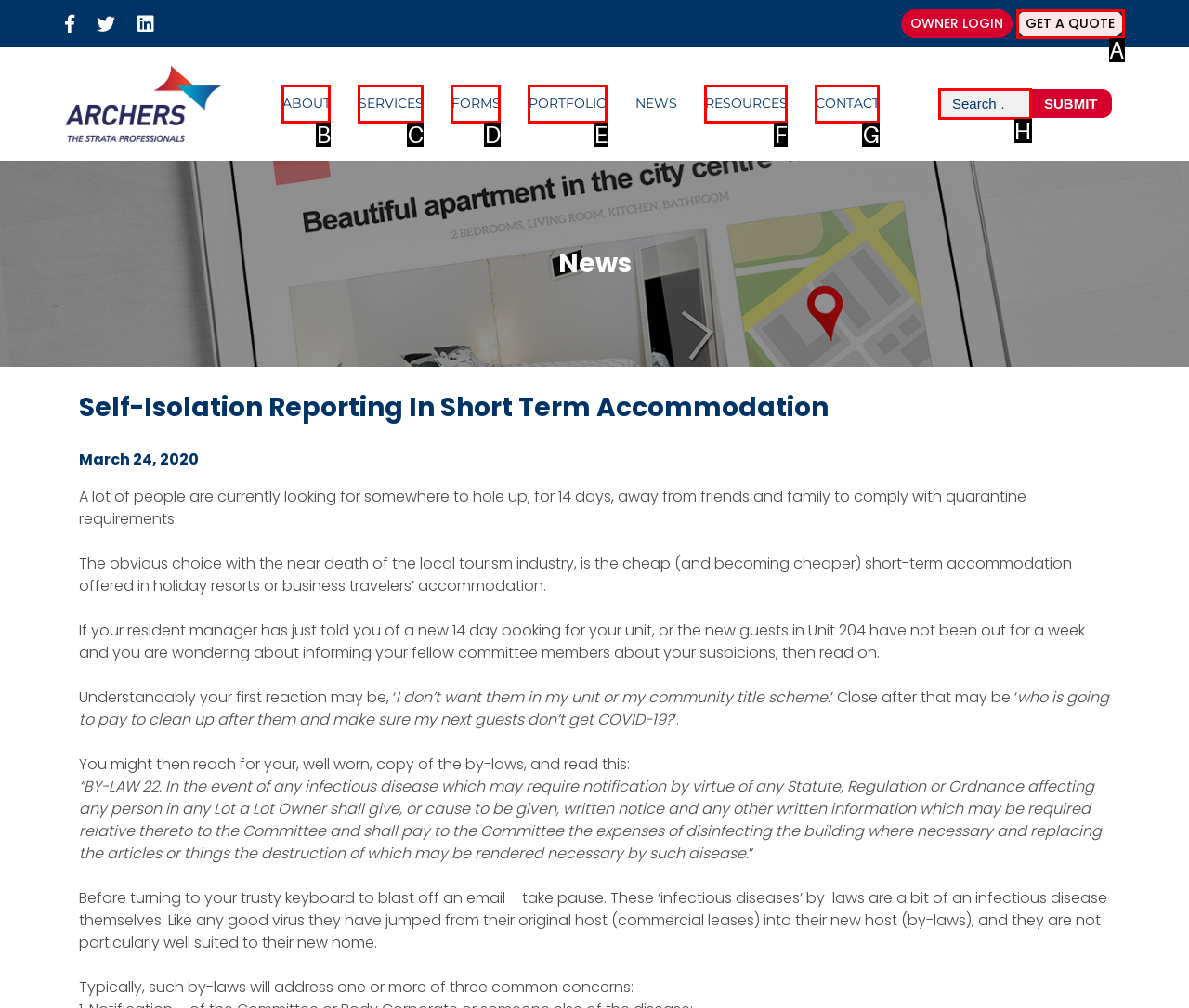Identify the HTML element that best fits the description: Contact. Respond with the letter of the corresponding element.

G